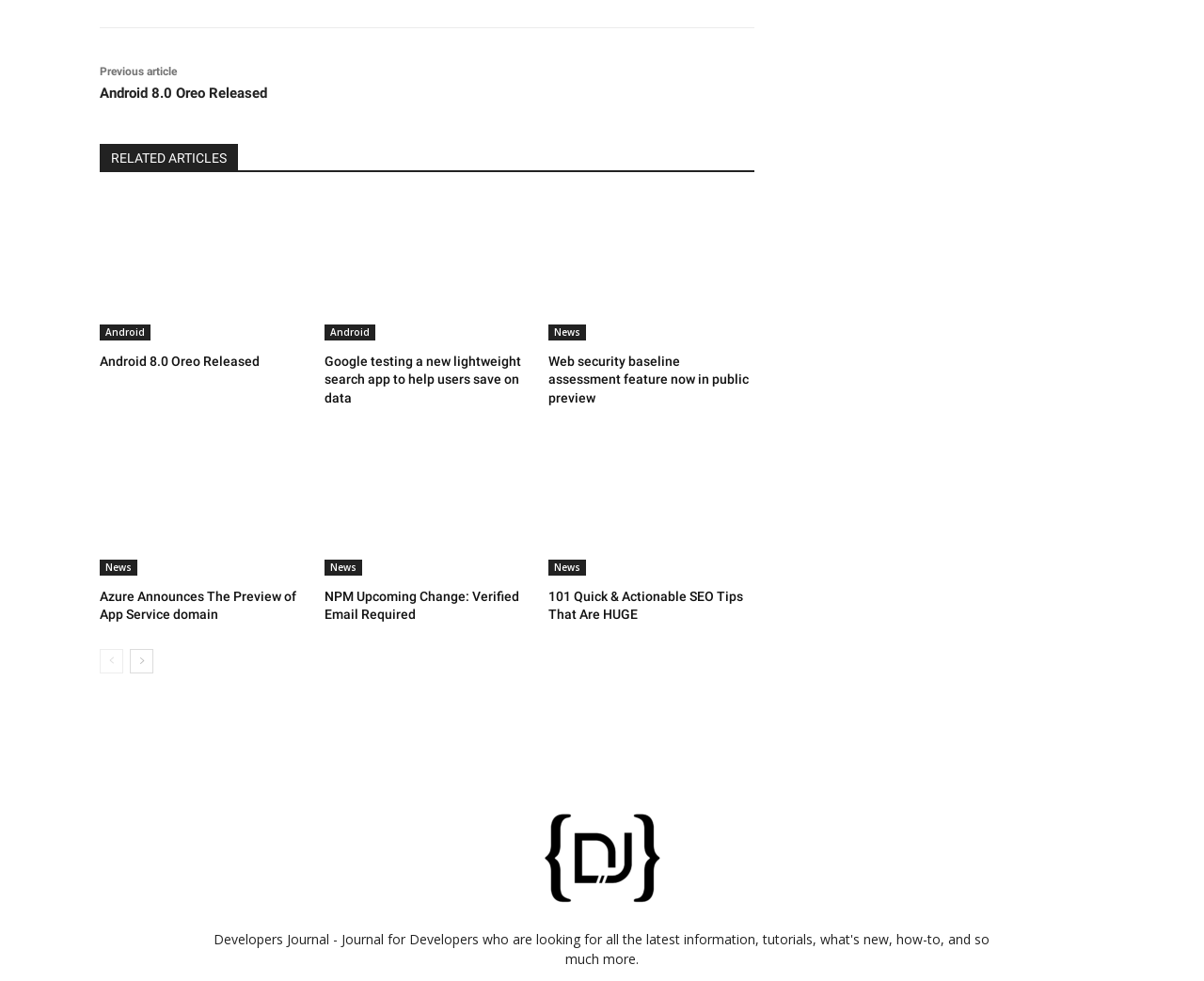What are the navigation options at the bottom of the webpage?
Relying on the image, give a concise answer in one word or a brief phrase.

prev-page and next-page